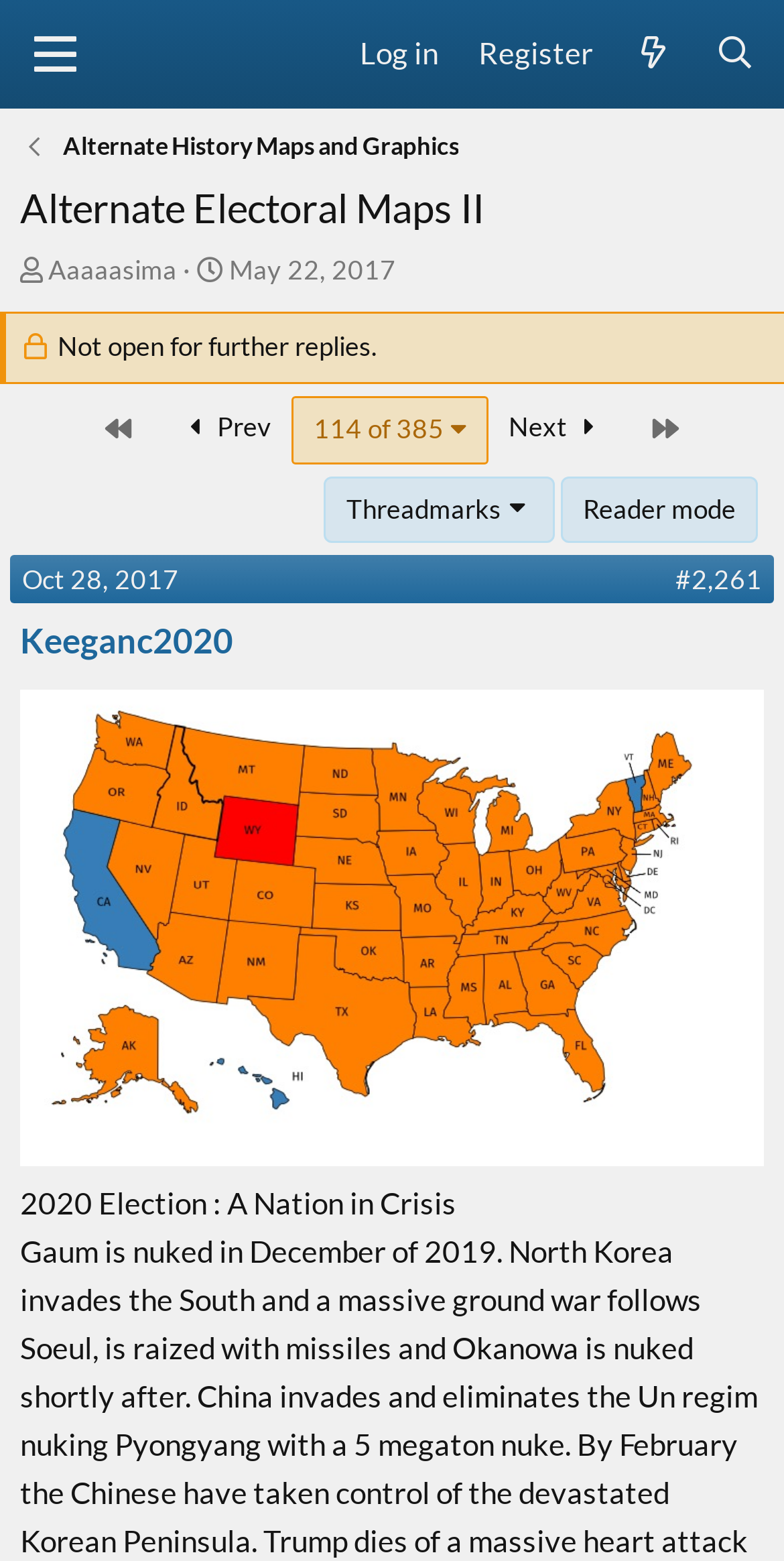Please identify the bounding box coordinates of where to click in order to follow the instruction: "Search for threads".

[0.886, 0.008, 0.99, 0.062]